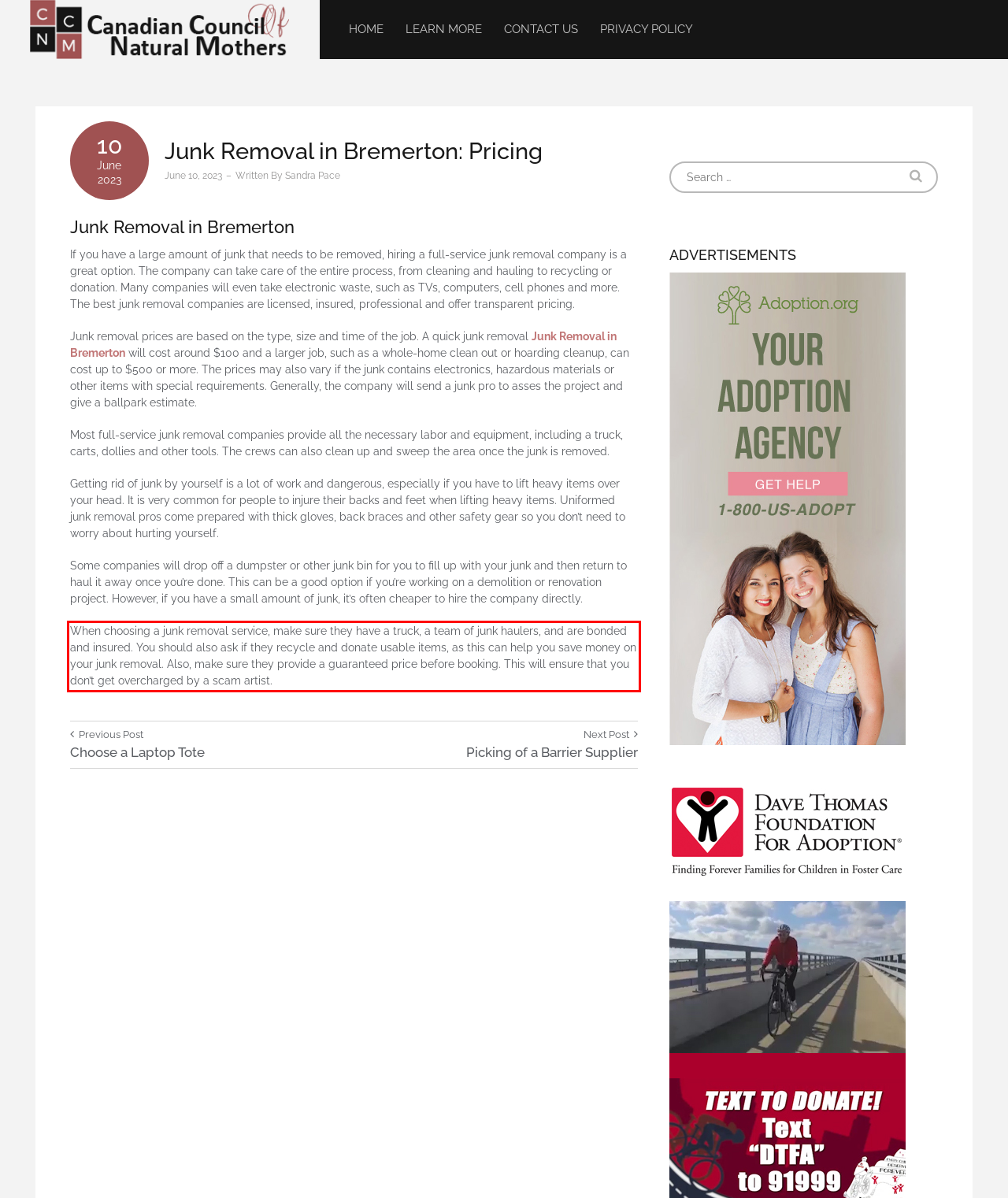You are presented with a screenshot containing a red rectangle. Extract the text found inside this red bounding box.

When choosing a junk removal service, make sure they have a truck, a team of junk haulers, and are bonded and insured. You should also ask if they recycle and donate usable items, as this can help you save money on your junk removal. Also, make sure they provide a guaranteed price before booking. This will ensure that you don’t get overcharged by a scam artist.